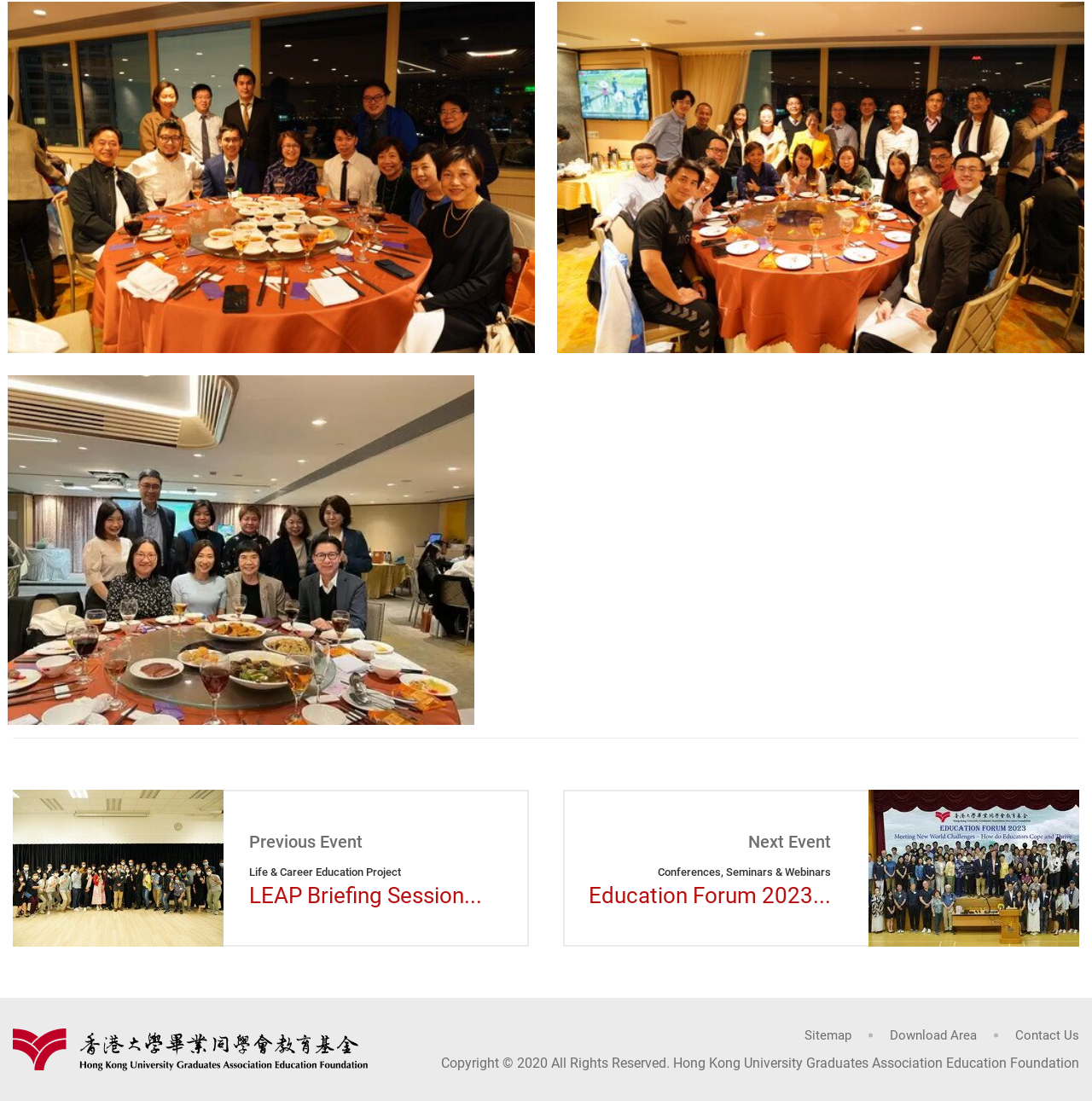Please find the bounding box coordinates of the element's region to be clicked to carry out this instruction: "Explore Education Forum 2023 event".

[0.516, 0.718, 0.988, 0.86]